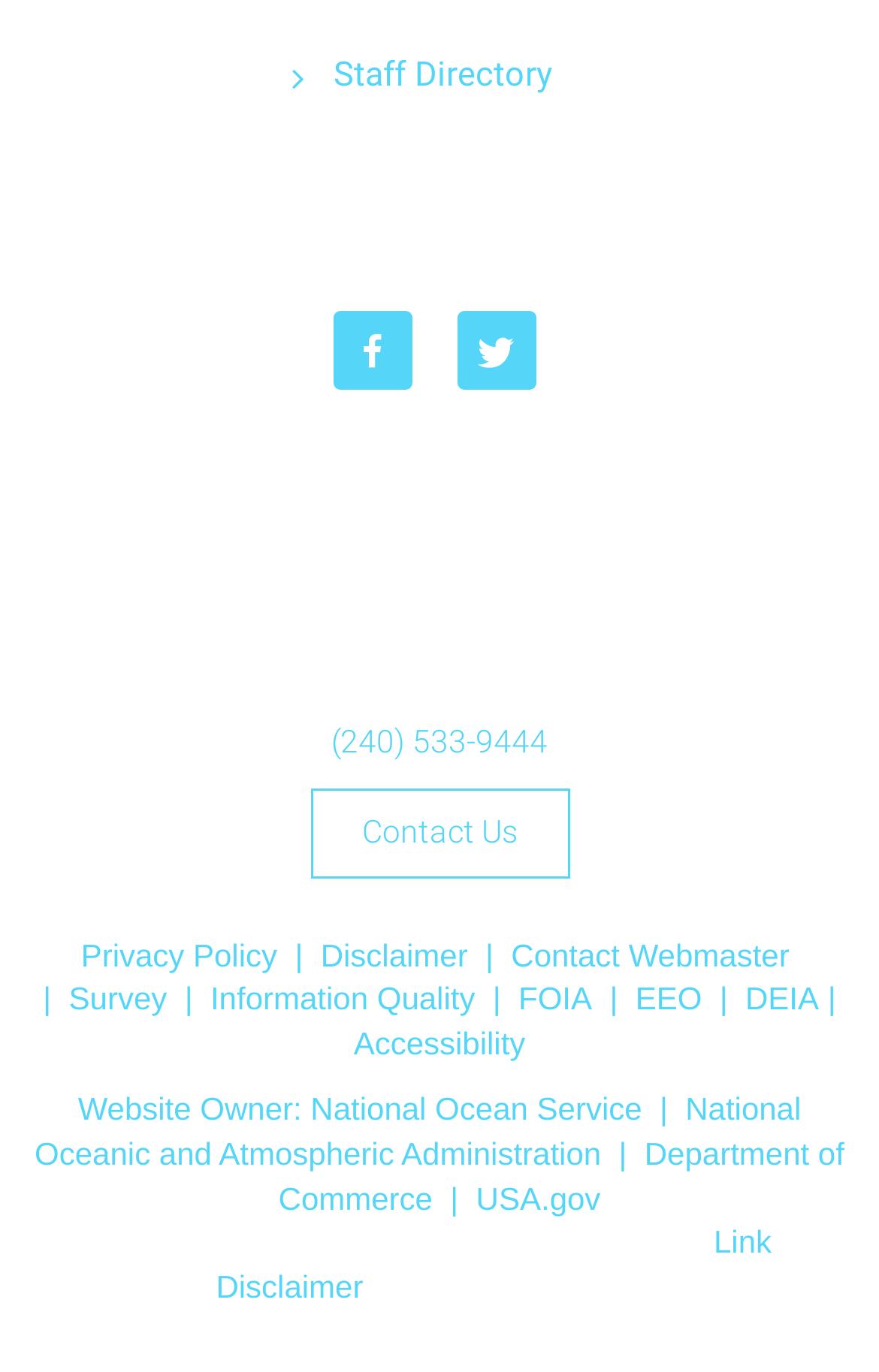Analyze the image and answer the question with as much detail as possible: 
How many social media links are there?

I counted the social media links by looking at the 'Our Social Ocean' section, where I found two links with icons.